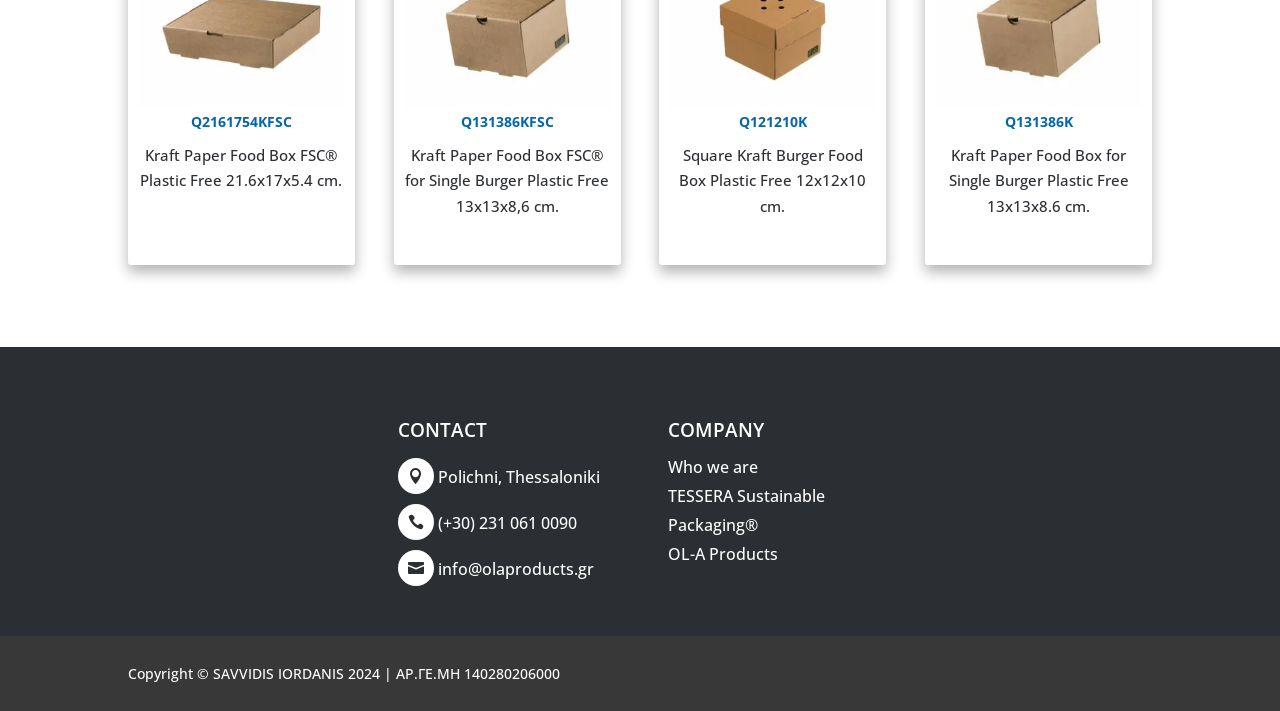What is the company's contact phone number?
Please analyze the image and answer the question with as much detail as possible.

I found the contact information section on the webpage, which includes the company's phone number, address, and email. The phone number is listed as (+30) 231 061 0090.